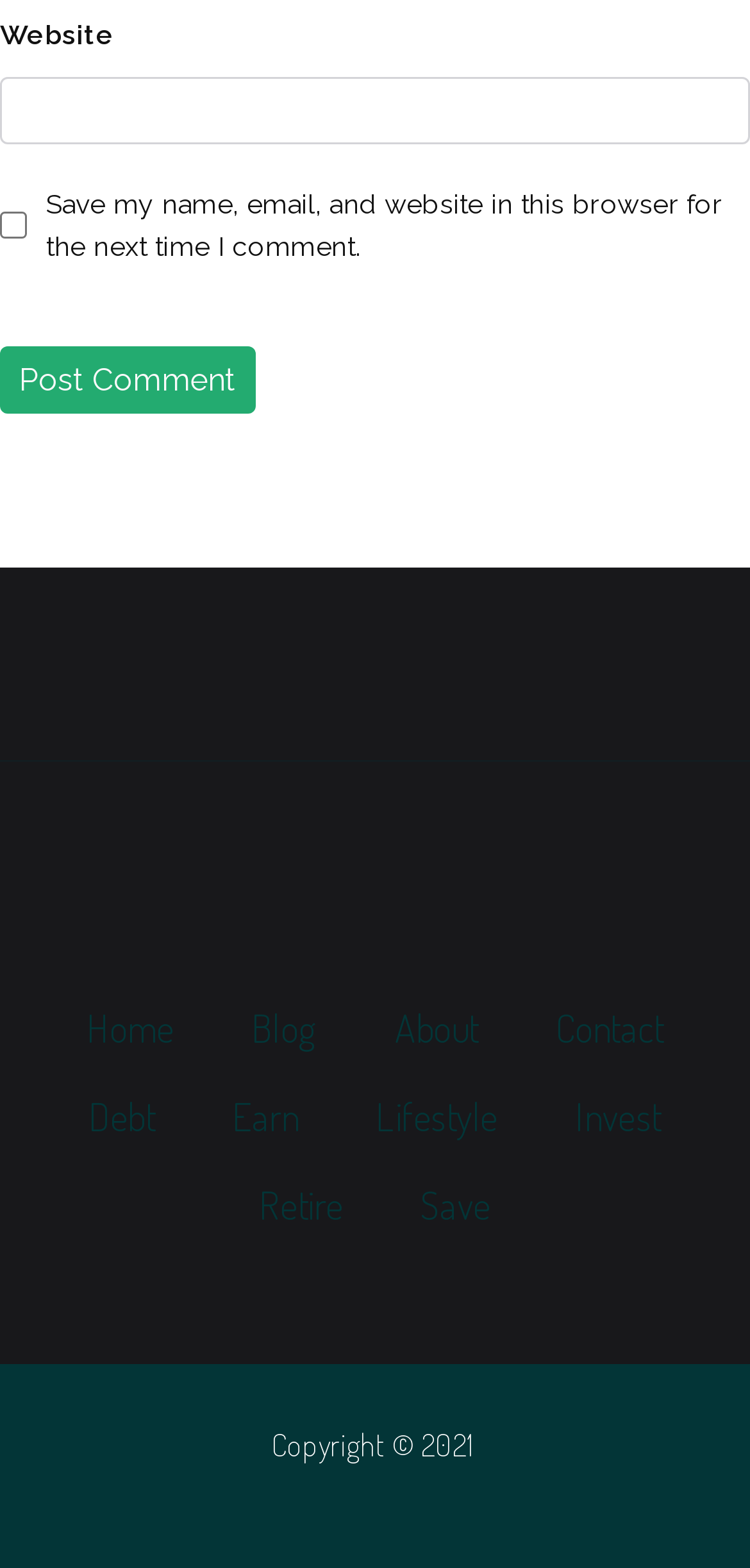Please identify the bounding box coordinates of where to click in order to follow the instruction: "Go to home page".

[0.064, 0.627, 0.283, 0.684]